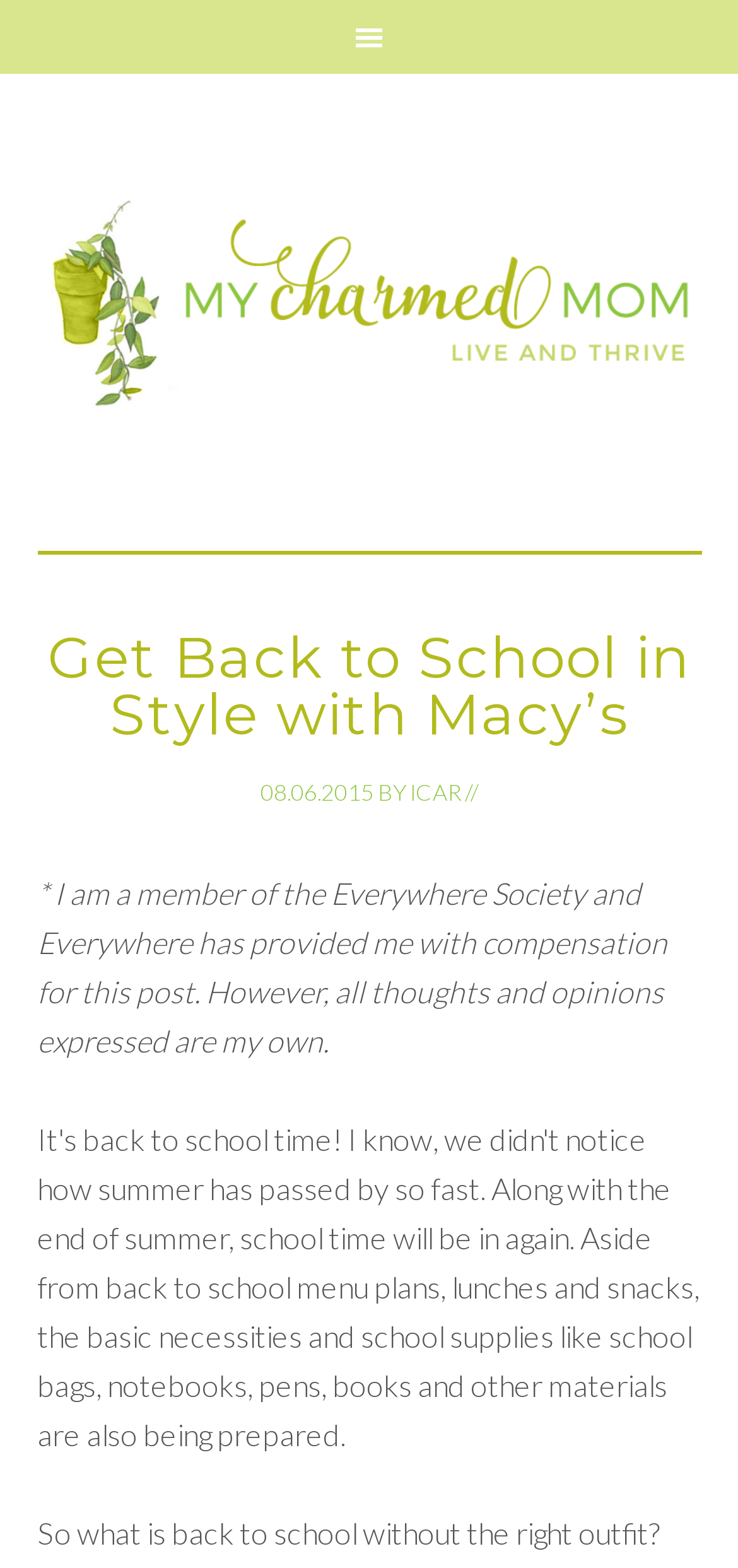What is the topic of the post?
Answer the question using a single word or phrase, according to the image.

Back to School